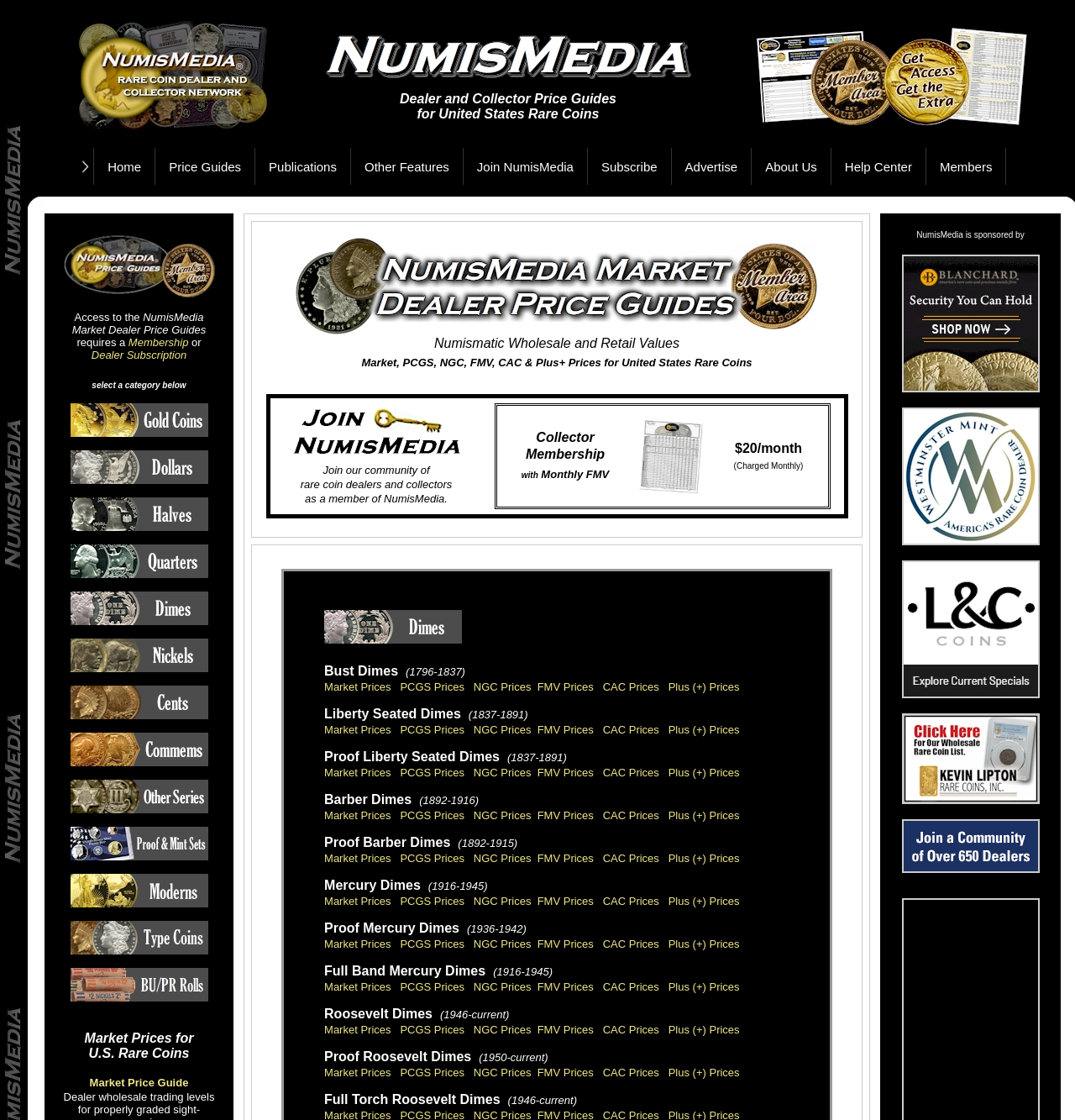Locate the bounding box coordinates of the UI element described by: "Advertise". Provide the coordinates as four float numbers between 0 and 1, formatted as [left, top, right, bottom].

[0.626, 0.132, 0.7, 0.166]